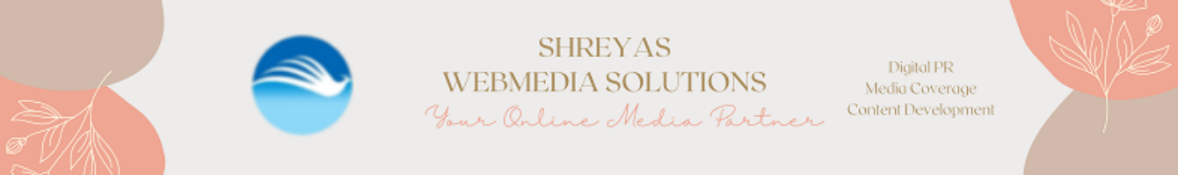What is the font color of the company's name?
Answer the question based on the image using a single word or a brief phrase.

Gold